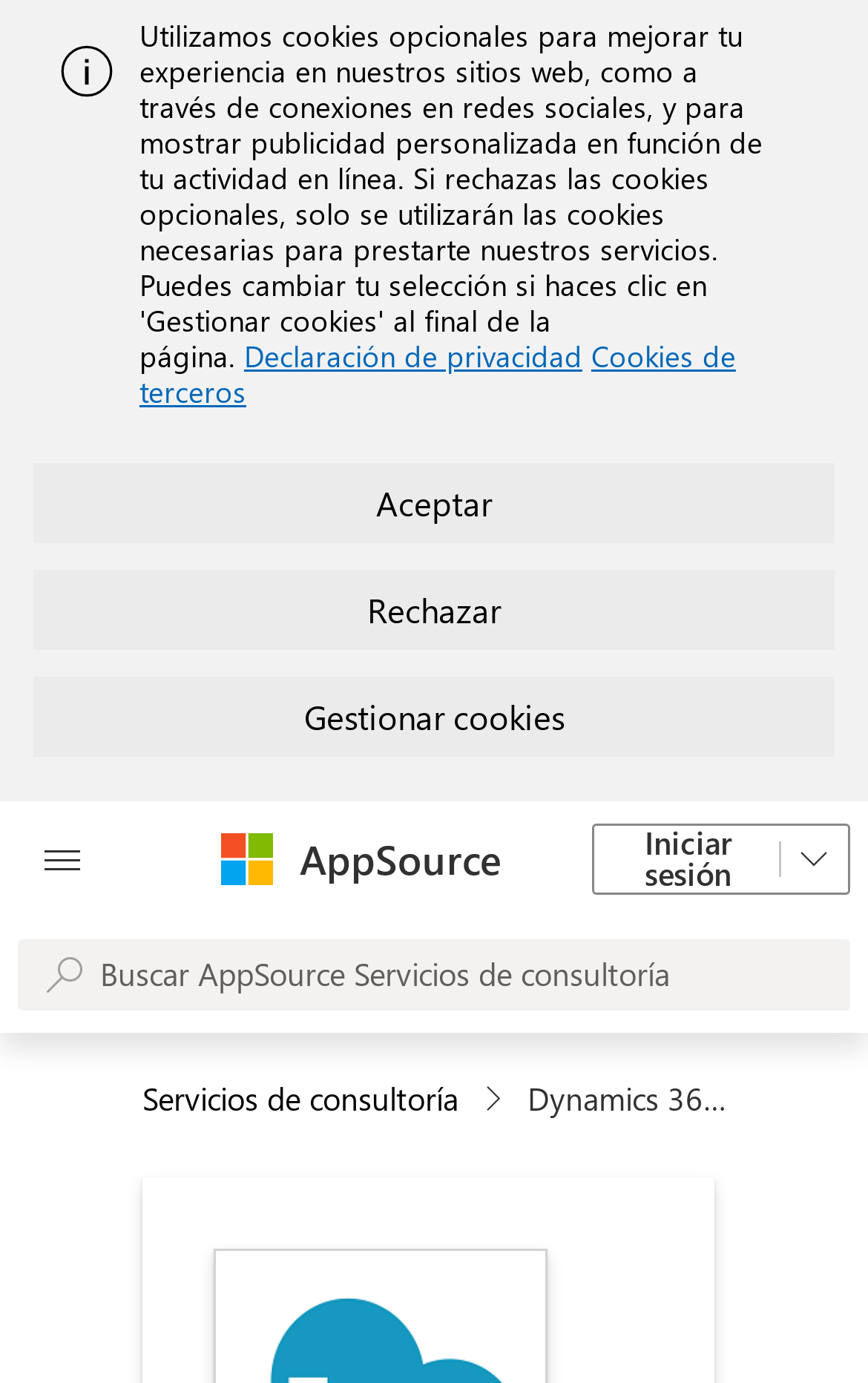Can you give a comprehensive explanation to the question given the content of the image?
What is the 'Servicios de consultoría' button related to?

The 'Servicios de consultoría' button is located near the search bar with a placeholder text 'Buscar AppSource Servicios de consultoría', which suggests that it is related to AppSource services or consulting services.